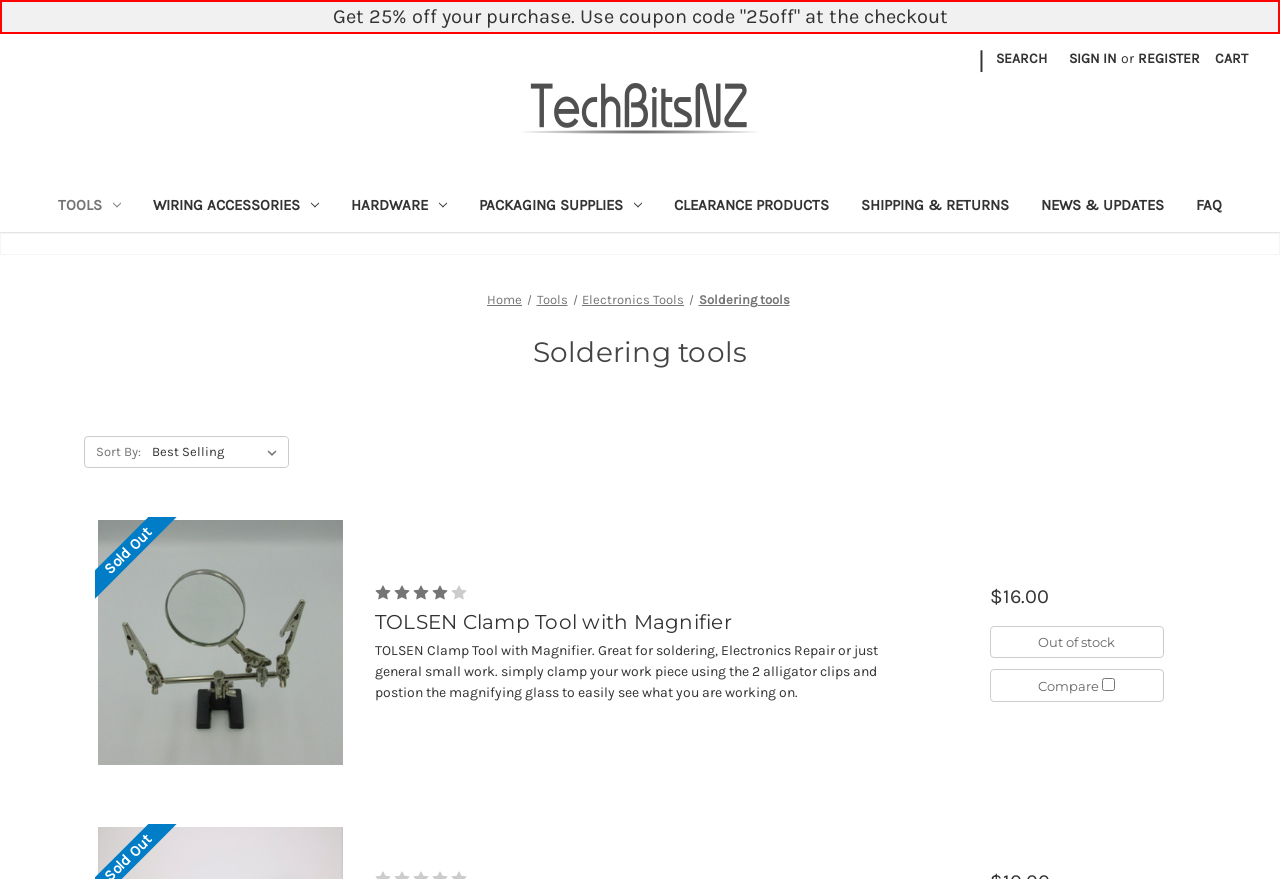Locate the bounding box of the user interface element based on this description: "TOLSEN Clamp Tool with Magnifier".

[0.293, 0.694, 0.572, 0.722]